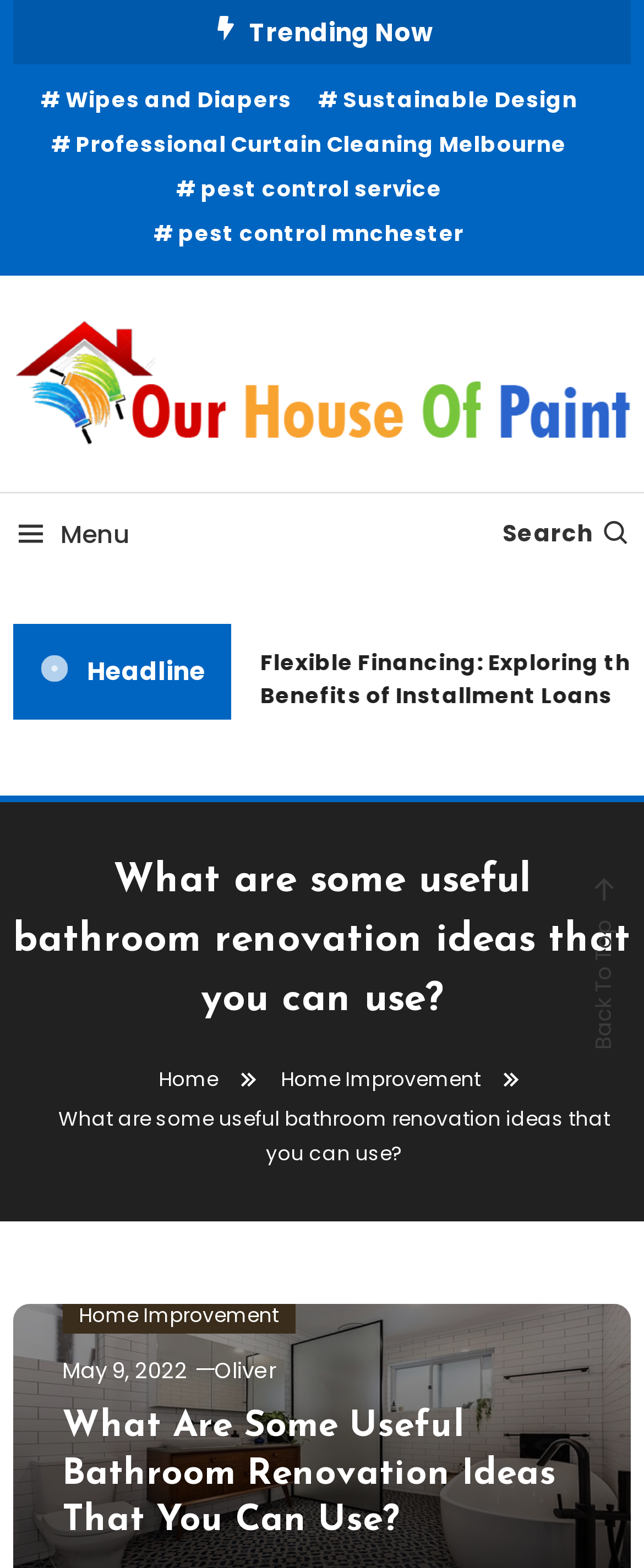Determine the bounding box coordinates of the region to click in order to accomplish the following instruction: "Click the 'Log In' button". Provide the coordinates as four float numbers between 0 and 1, specifically [left, top, right, bottom].

None